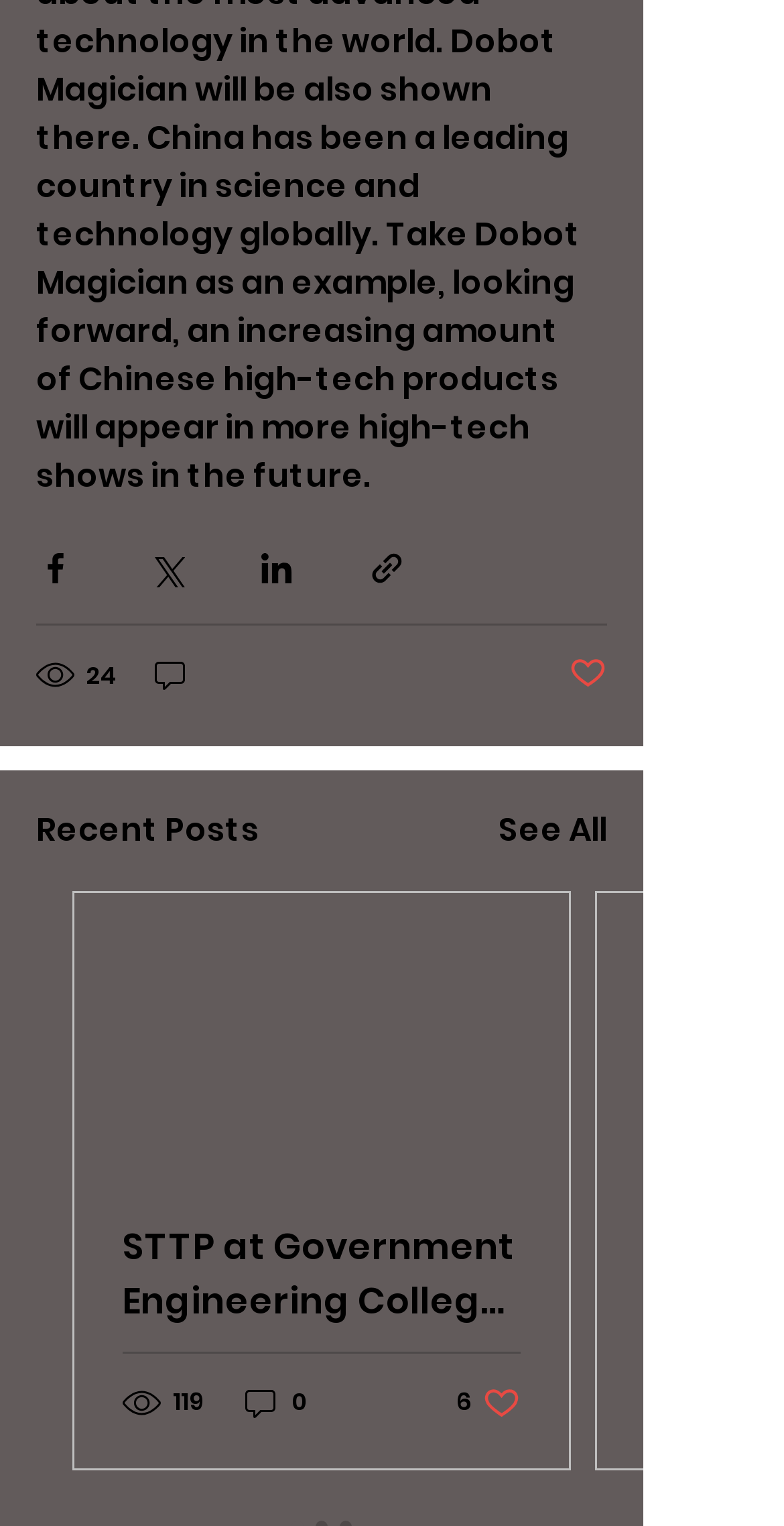Identify the bounding box coordinates for the element that needs to be clicked to fulfill this instruction: "View recent posts". Provide the coordinates in the format of four float numbers between 0 and 1: [left, top, right, bottom].

[0.046, 0.529, 0.331, 0.56]